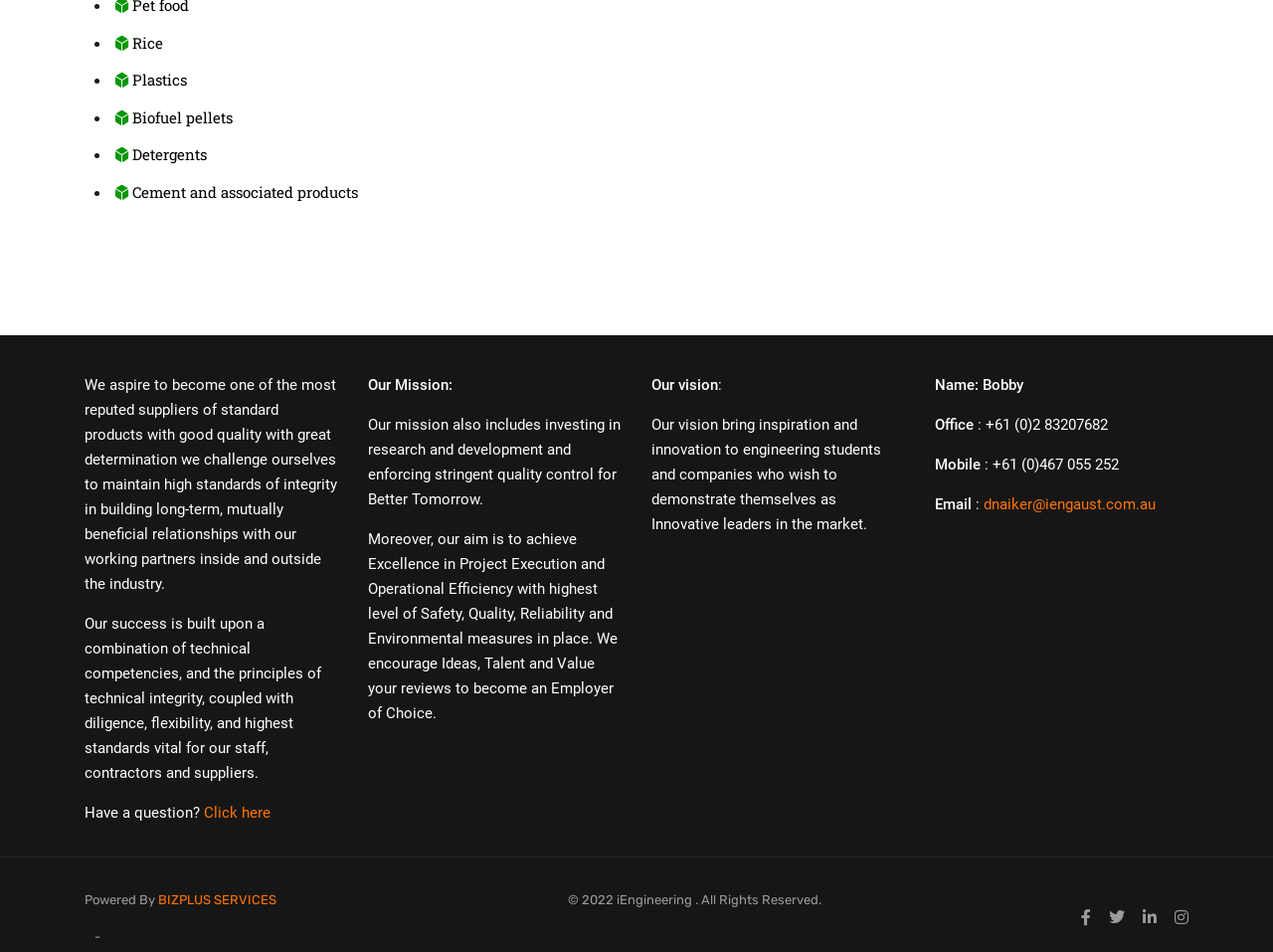Please specify the bounding box coordinates in the format (top-left x, top-left y, bottom-right x, bottom-right y), with all values as floating point numbers between 0 and 1. Identify the bounding box of the UI element described by: BIZPLUS SERVICES

[0.124, 0.937, 0.217, 0.953]